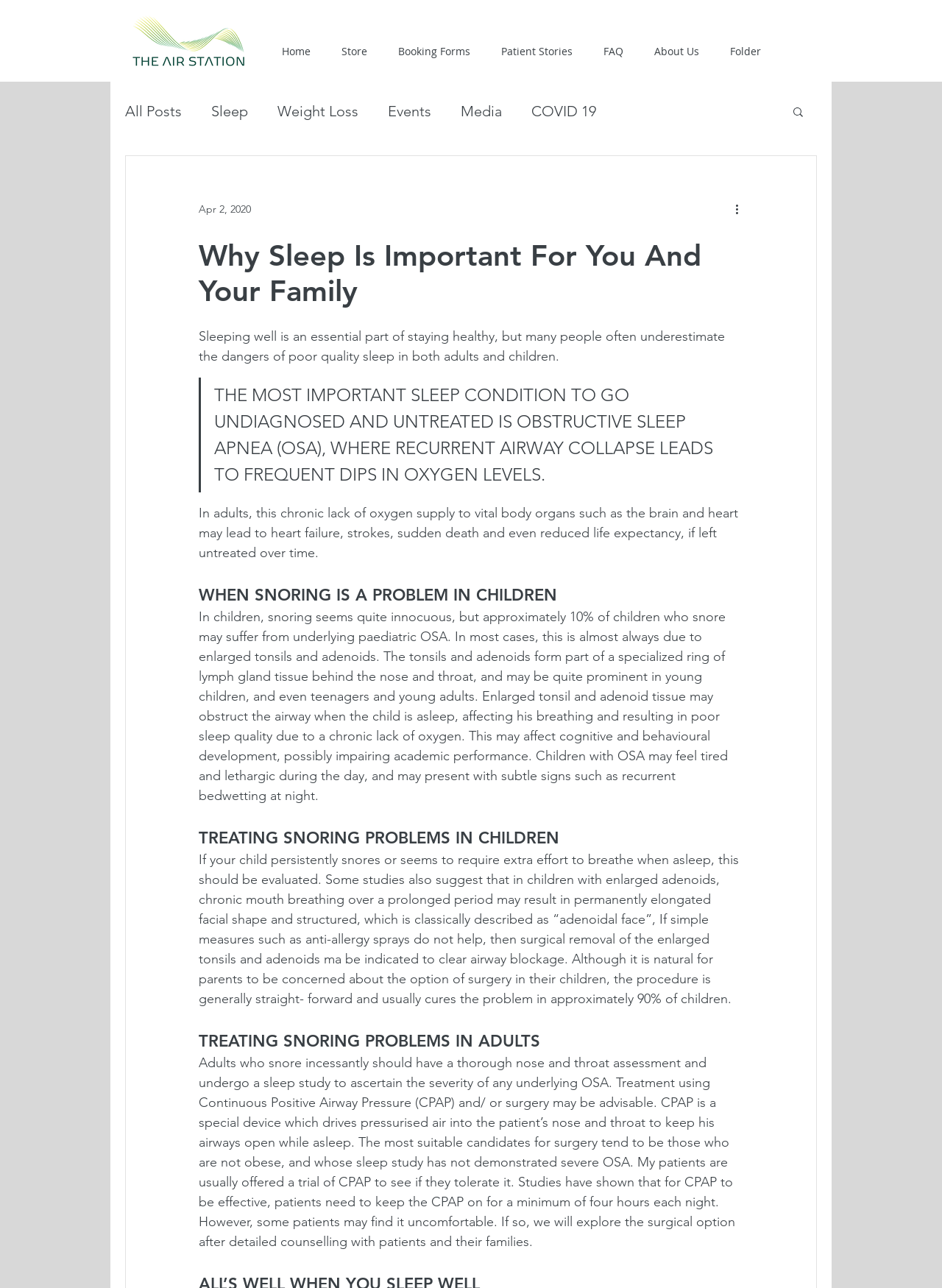What can cause poor sleep quality in children?
Look at the screenshot and respond with one word or a short phrase.

Enlarged tonsils and adenoids